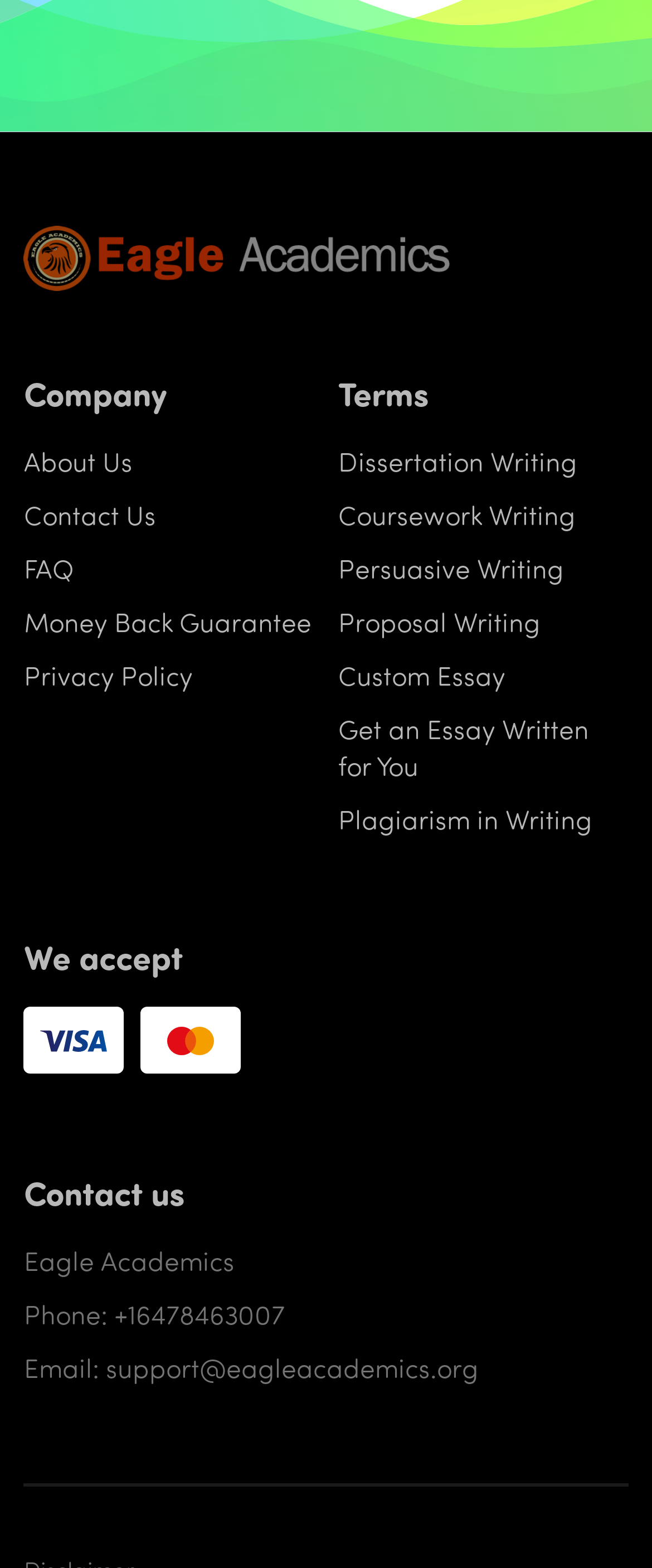What are the payment methods accepted?
Give a one-word or short-phrase answer derived from the screenshot.

Visa, MasterCard